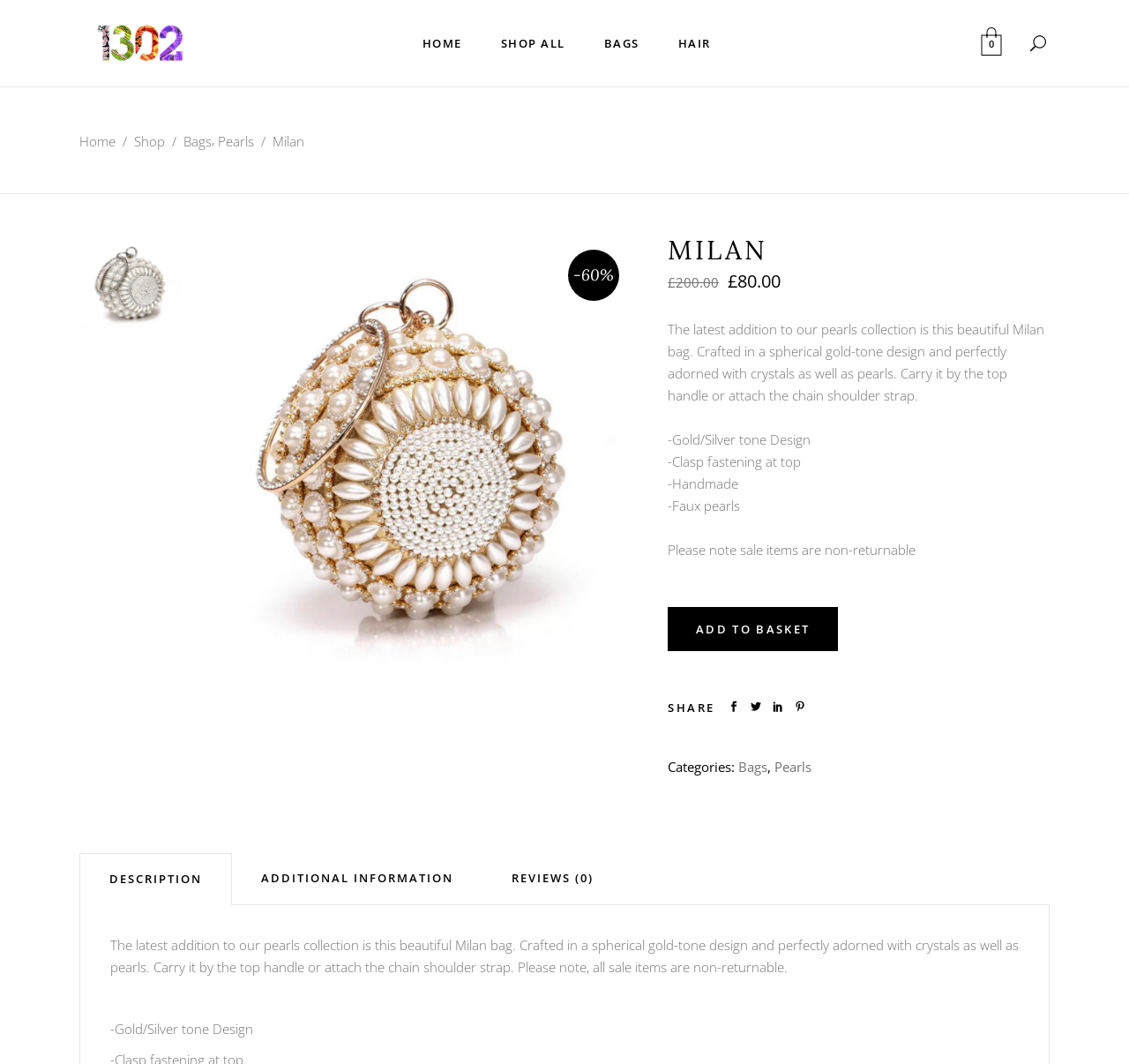Identify the bounding box coordinates for the region of the element that should be clicked to carry out the instruction: "Add to basket". The bounding box coordinates should be four float numbers between 0 and 1, i.e., [left, top, right, bottom].

[0.591, 0.57, 0.743, 0.612]